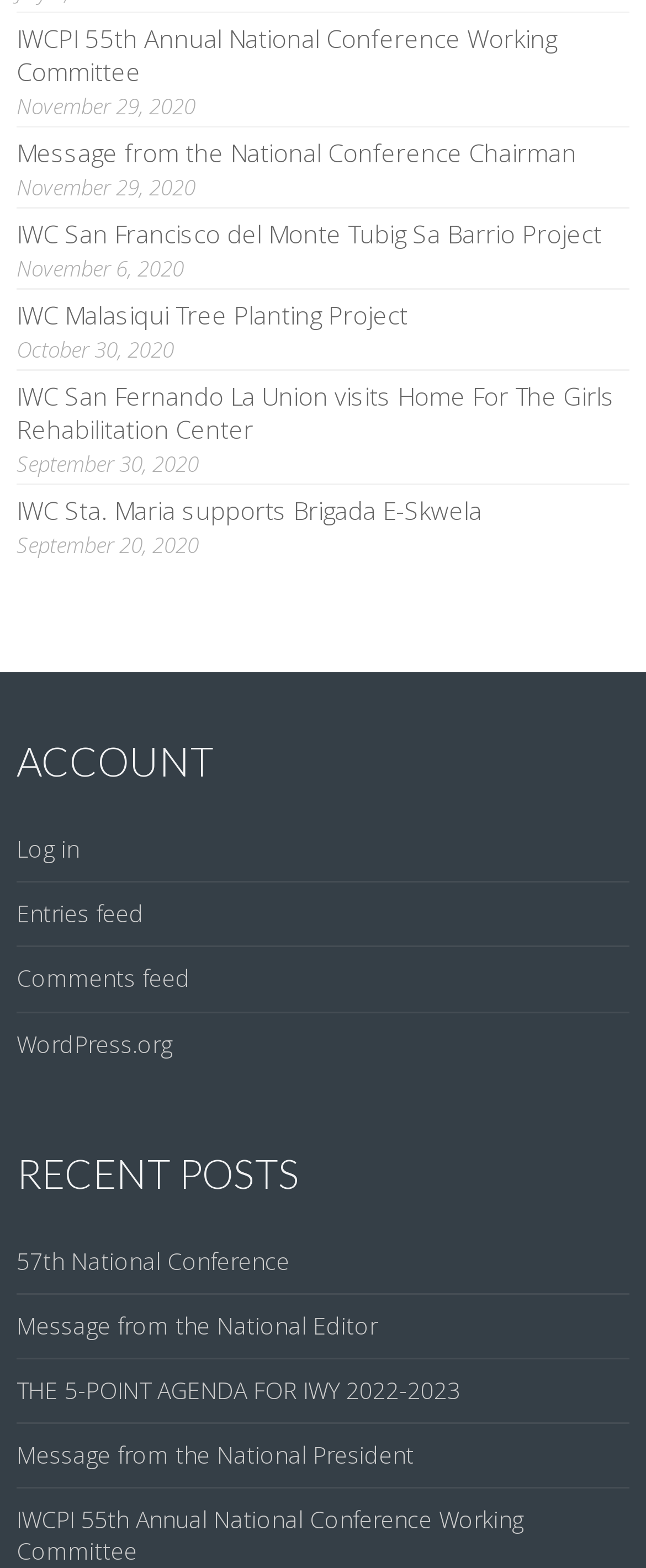Determine the bounding box coordinates for the element that should be clicked to follow this instruction: "View the IWCPI 55th Annual National Conference Working Committee". The coordinates should be given as four float numbers between 0 and 1, in the format [left, top, right, bottom].

[0.026, 0.014, 0.862, 0.056]